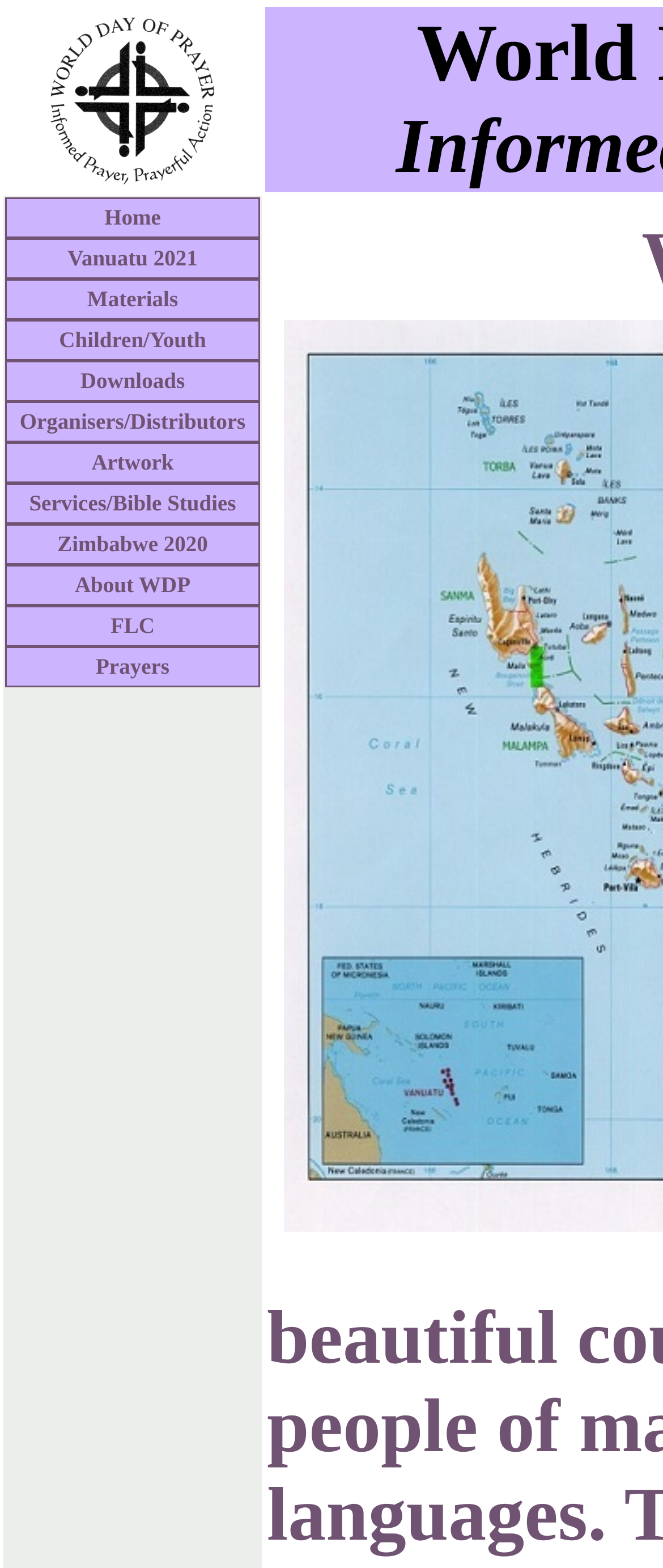Determine the bounding box coordinates of the clickable element to achieve the following action: 'view Materials'. Provide the coordinates as four float values between 0 and 1, formatted as [left, top, right, bottom].

[0.008, 0.178, 0.392, 0.204]